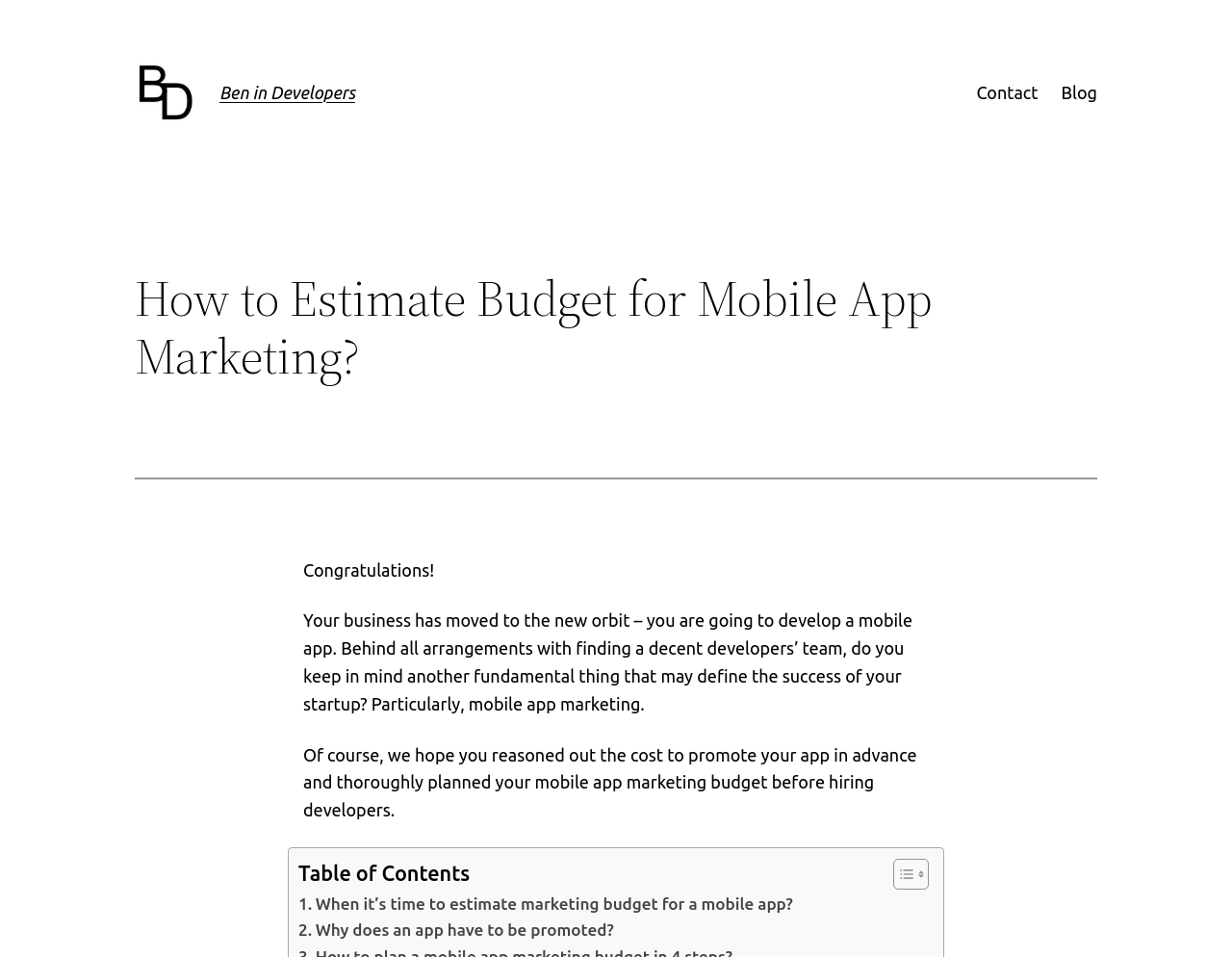Reply to the question below using a single word or brief phrase:
How many links are in the table of contents?

3